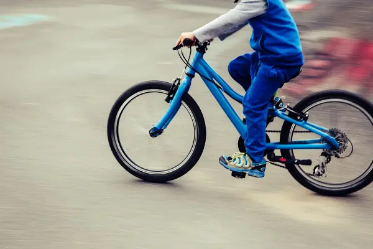Please reply to the following question using a single word or phrase: 
What is the theme of freedom related to in the image?

childhood experiences in nature